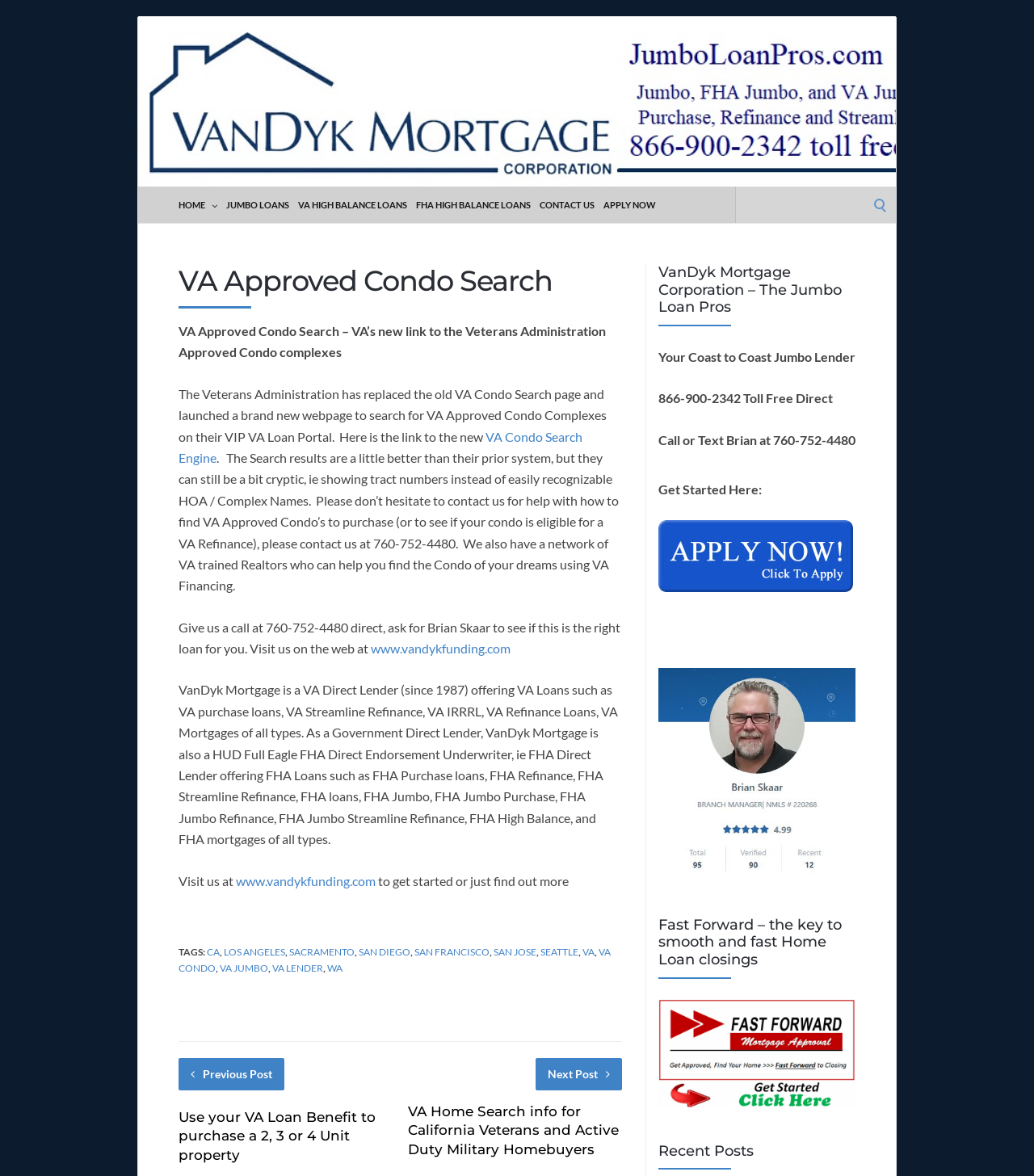What is the purpose of this webpage? From the image, respond with a single word or brief phrase.

Search for VA Approved Condo Complexes